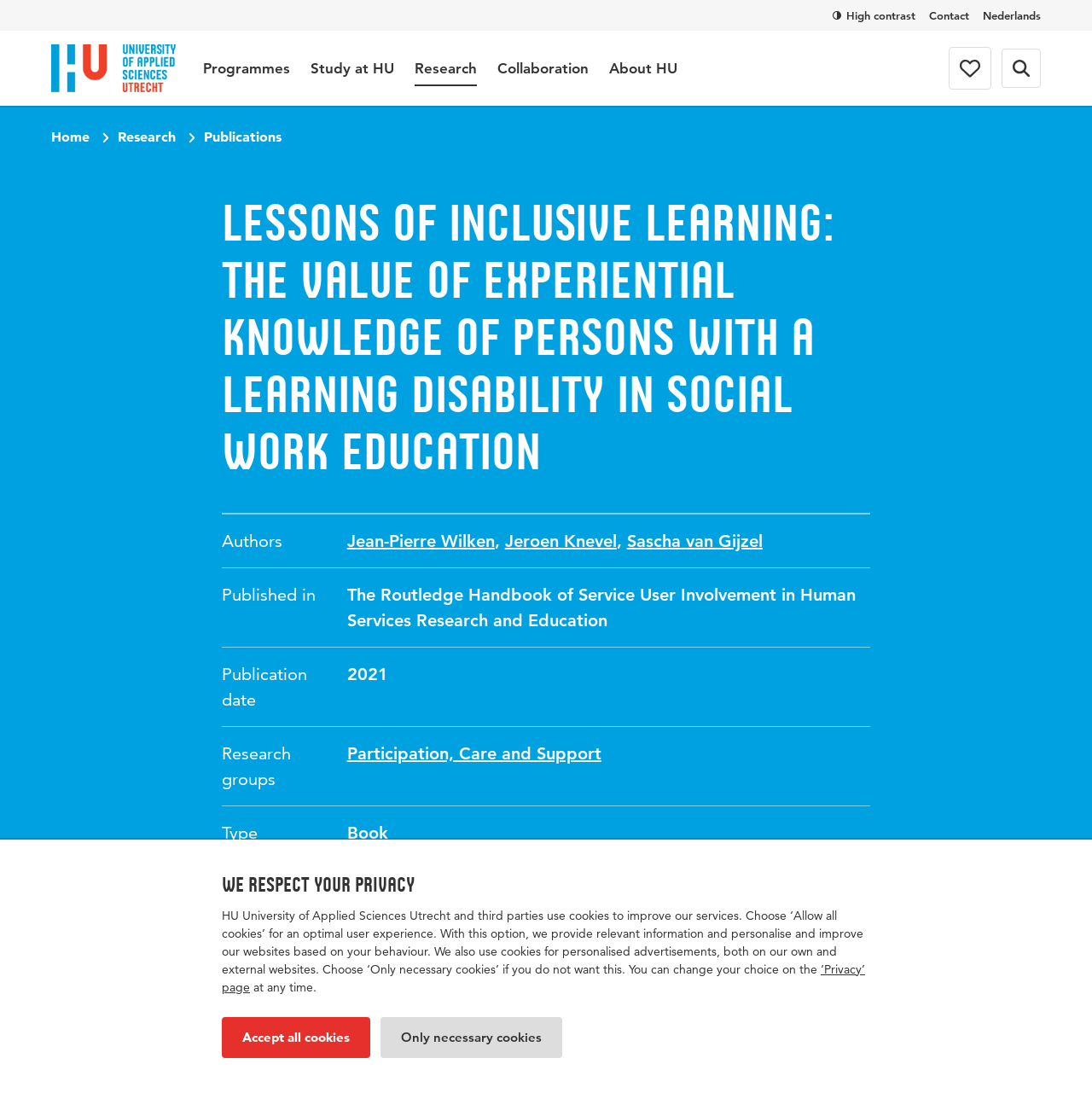How many authors are listed for the publication?
Use the image to answer the question with a single word or phrase.

3